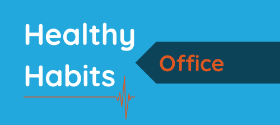Use a single word or phrase to answer the following:
What is the graphical element resembling in the design?

heartbeat line